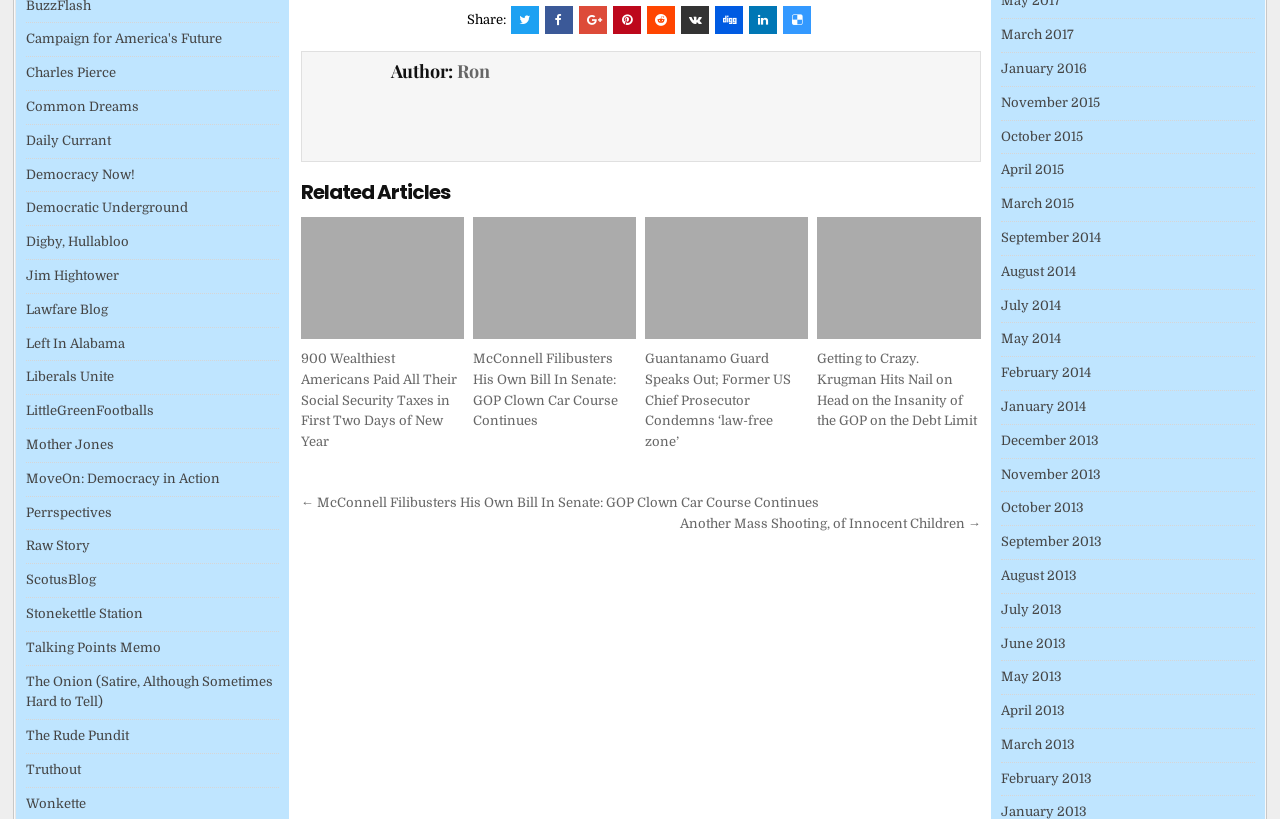Show the bounding box coordinates of the region that should be clicked to follow the instruction: "Navigate to previous post."

[0.235, 0.604, 0.64, 0.623]